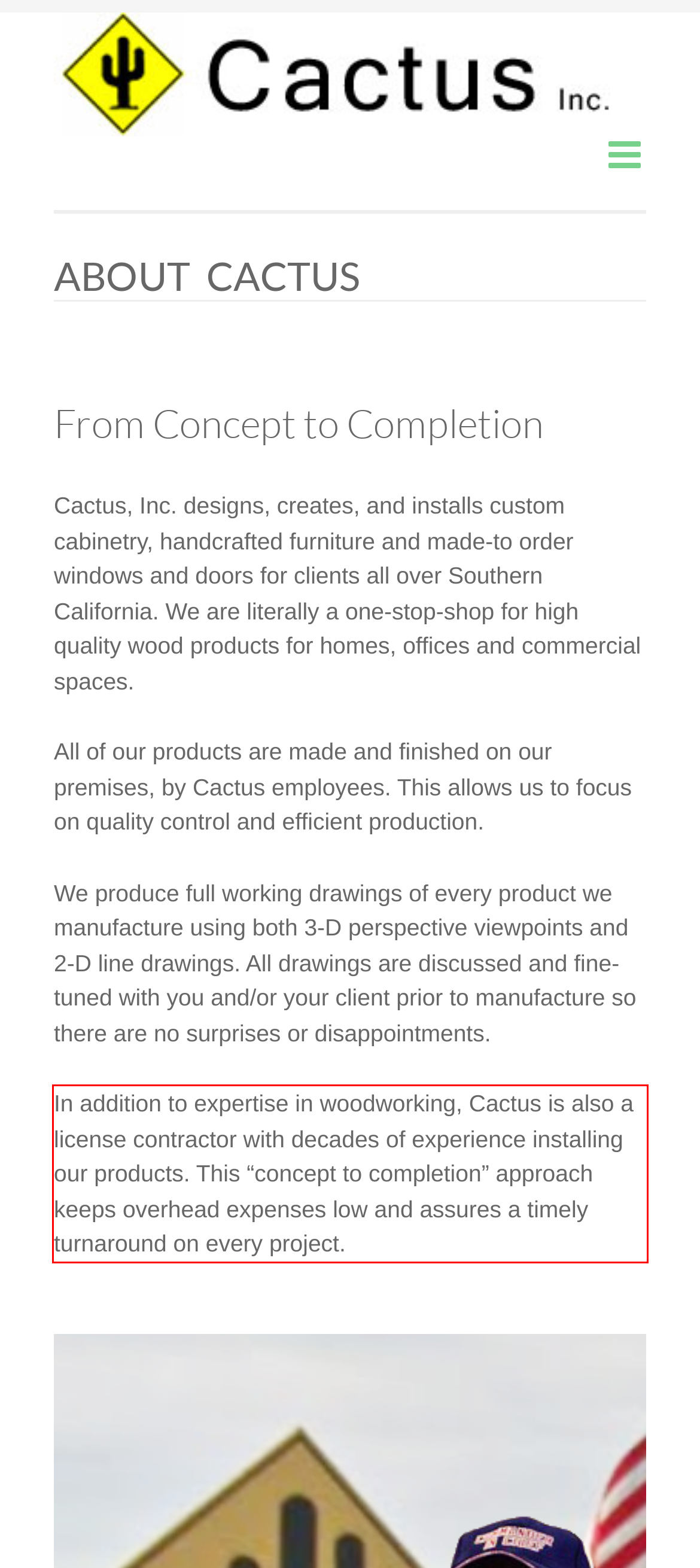Given the screenshot of the webpage, identify the red bounding box, and recognize the text content inside that red bounding box.

In addition to expertise in woodworking, Cactus is also a license contractor with decades of experience installing our products. This “concept to completion” approach keeps overhead expenses low and assures a timely turnaround on every project.